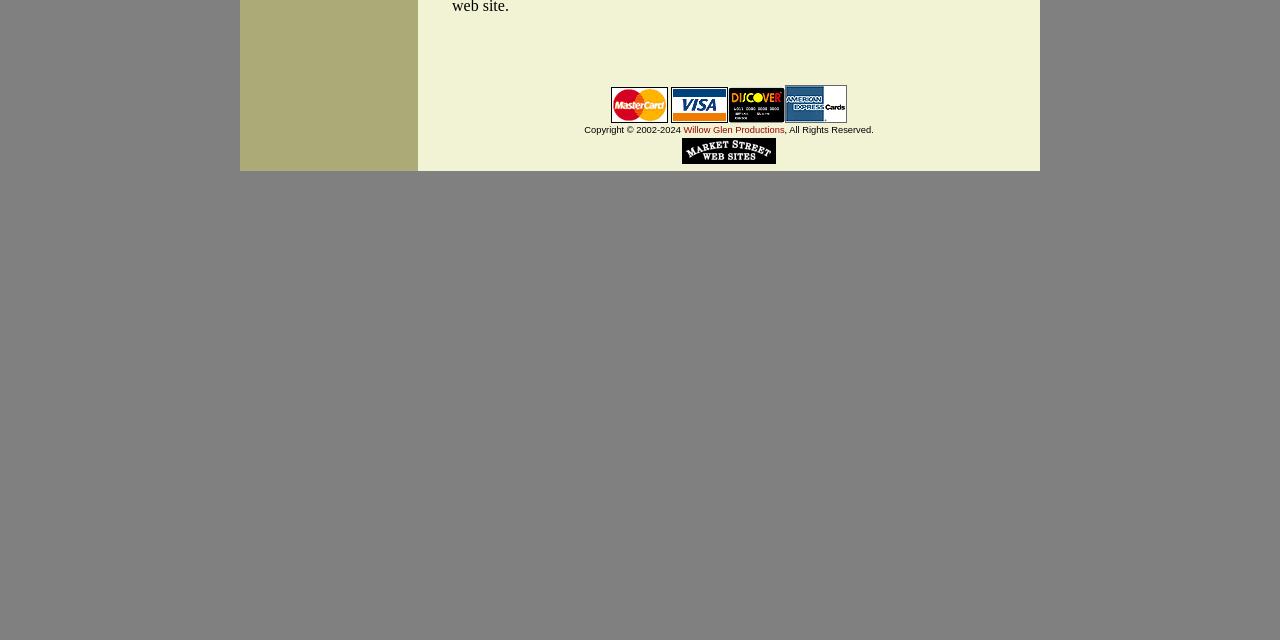Provide the bounding box coordinates, formatted as (top-left x, top-left y, bottom-right x, bottom-right y), with all values being floating point numbers between 0 and 1. Identify the bounding box of the UI element that matches the description: Willow Glen Productions

[0.534, 0.195, 0.613, 0.211]